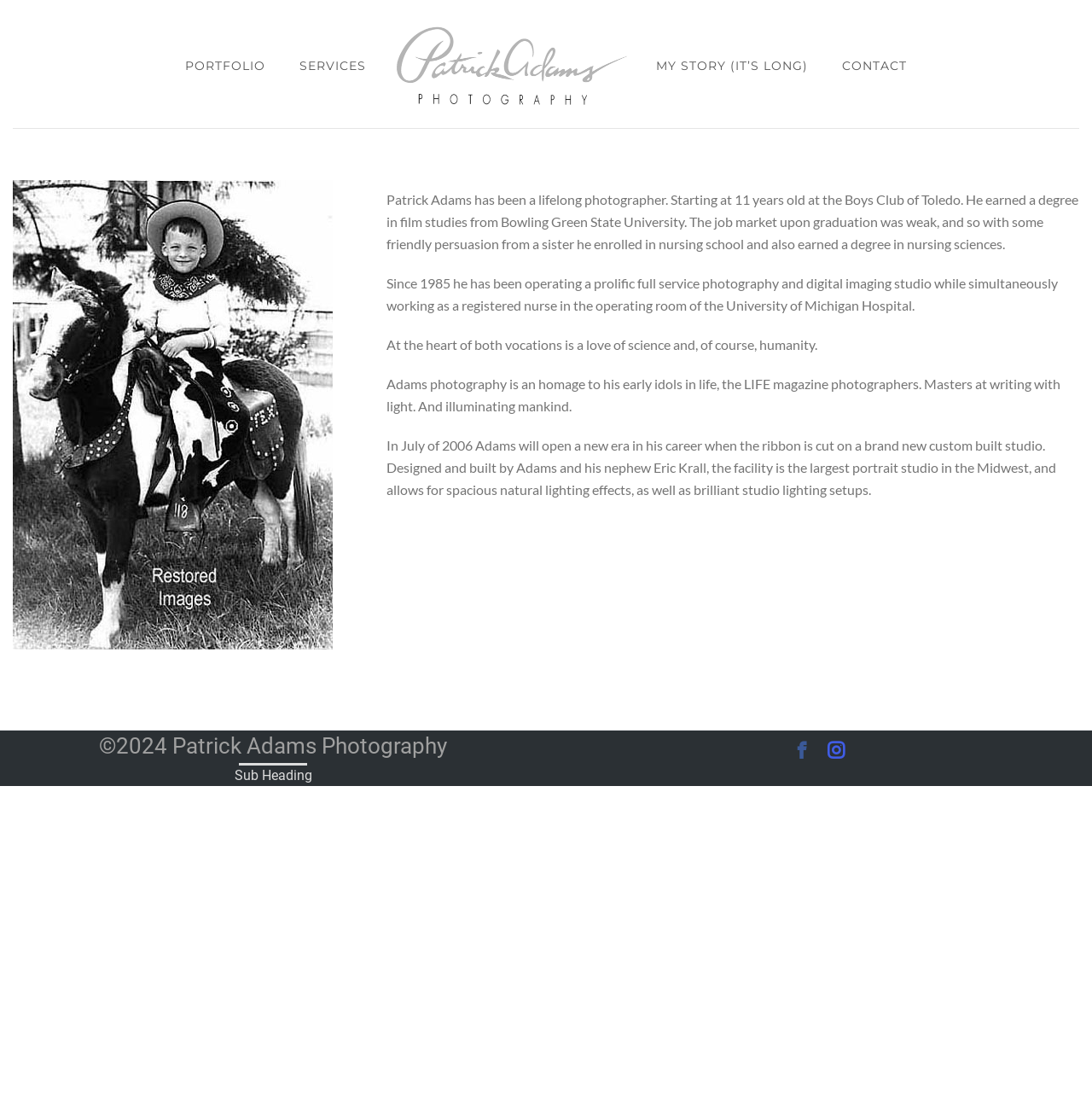Respond to the question below with a concise word or phrase:
How many links are in the top navigation bar?

5